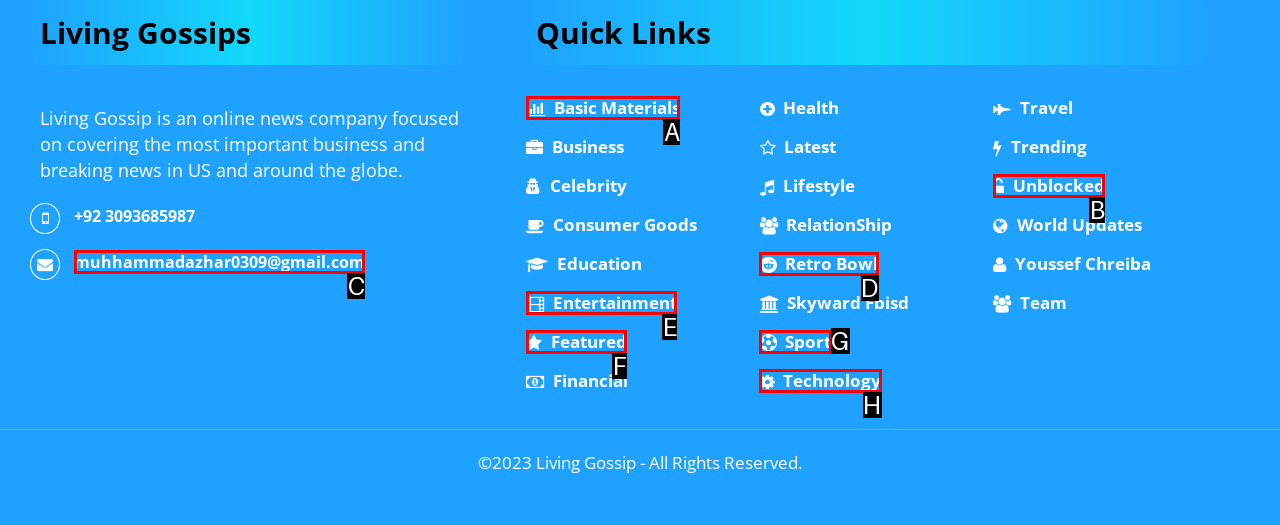Identify the correct UI element to click to follow this instruction: Send an email to muhhammadazhar0309@gmail.com
Respond with the letter of the appropriate choice from the displayed options.

C